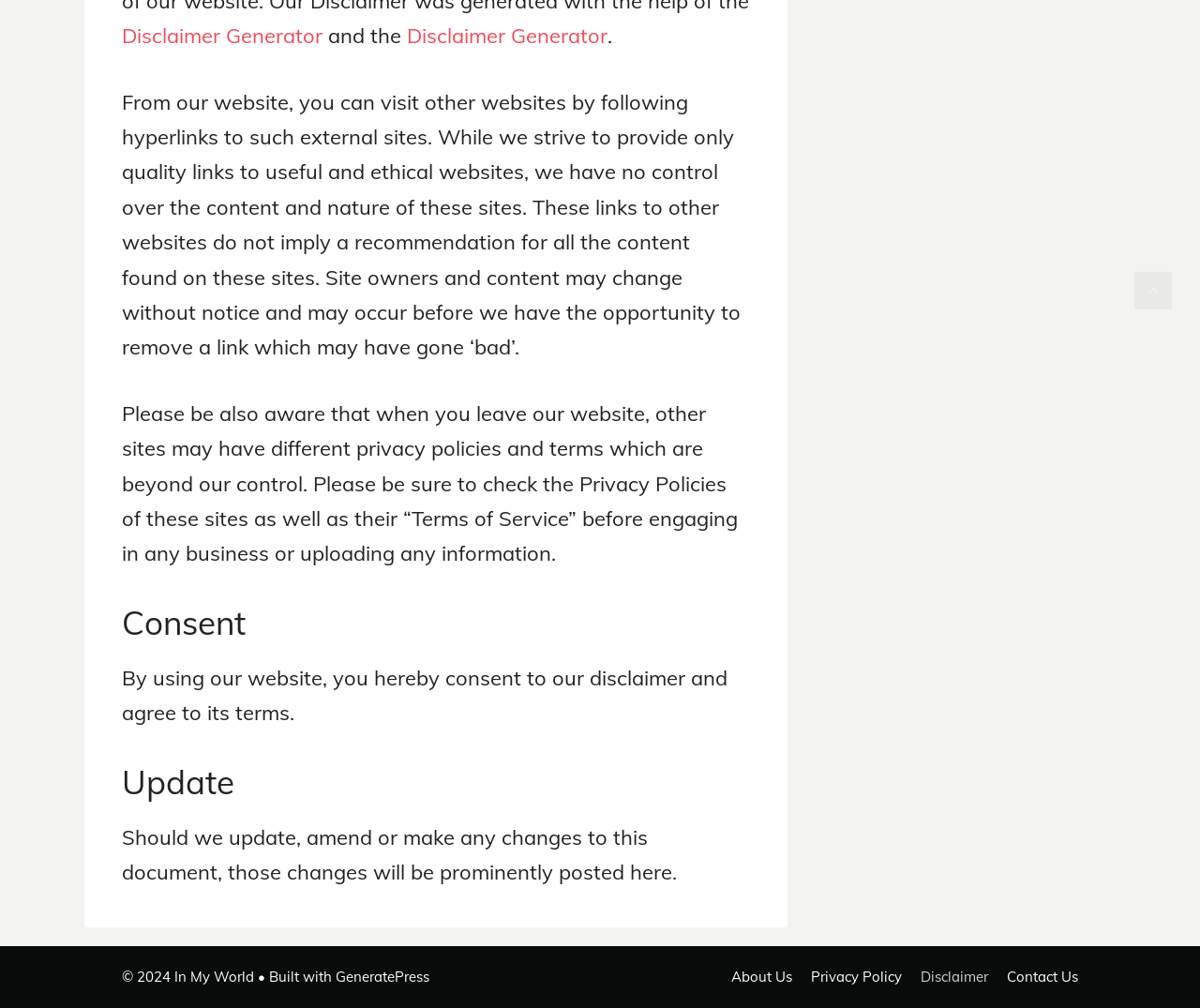What should users do when leaving the website?
Please give a detailed and elaborate answer to the question based on the image.

Users should be aware that when they leave the website, other sites may have different privacy policies and terms which are beyond the website's control, and they should check the privacy policies of these sites as well as their 'Terms of Service' before engaging in any business or uploading any information.